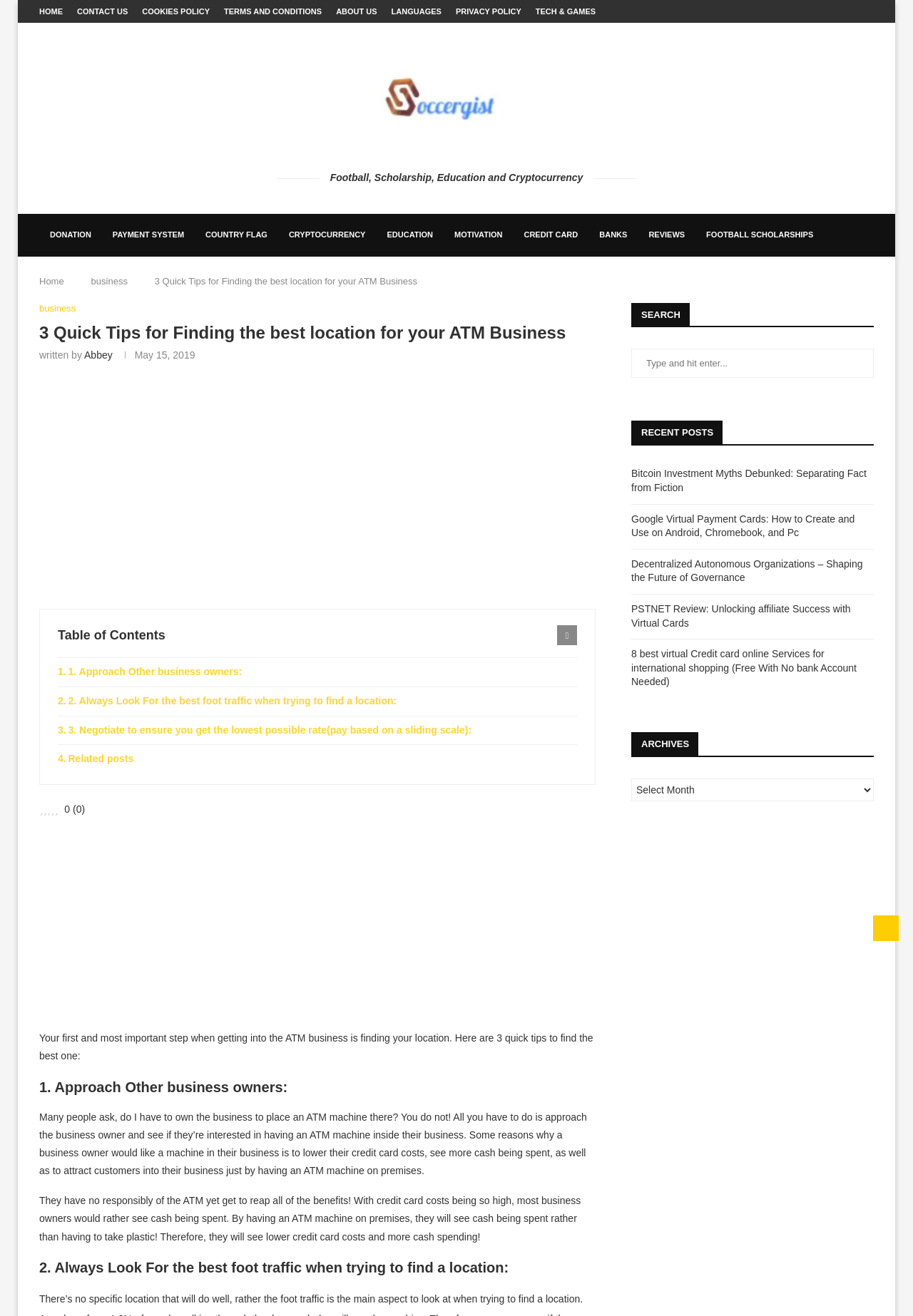What is the name of the website?
Using the image, provide a detailed and thorough answer to the question.

The name of the website can be found in the top-left corner of the webpage, where it says 'Soccergist' with an image of a football next to it.